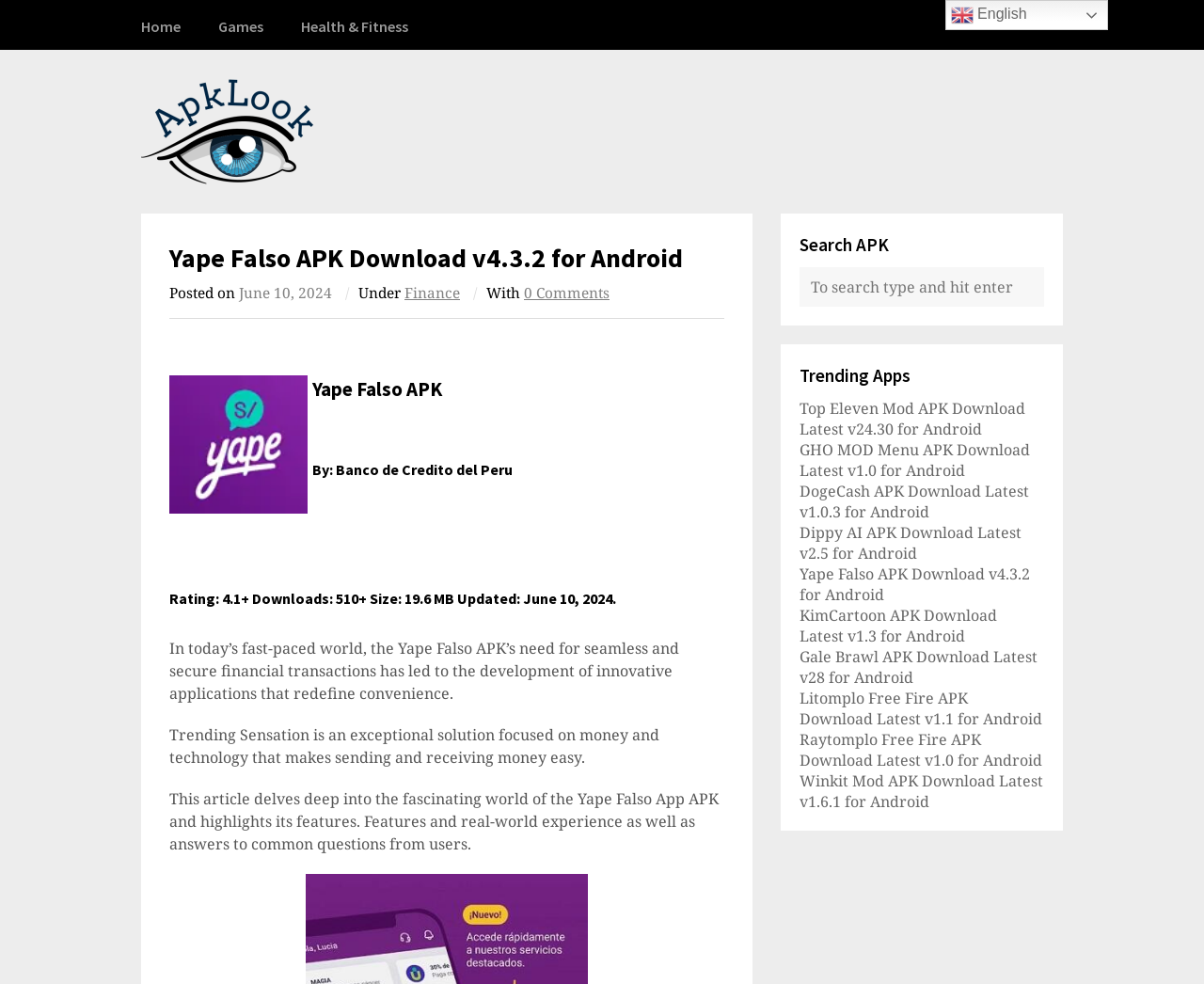Provide a single word or phrase to answer the given question: 
What is the name of the website providing the APK download?

ApkLook.com